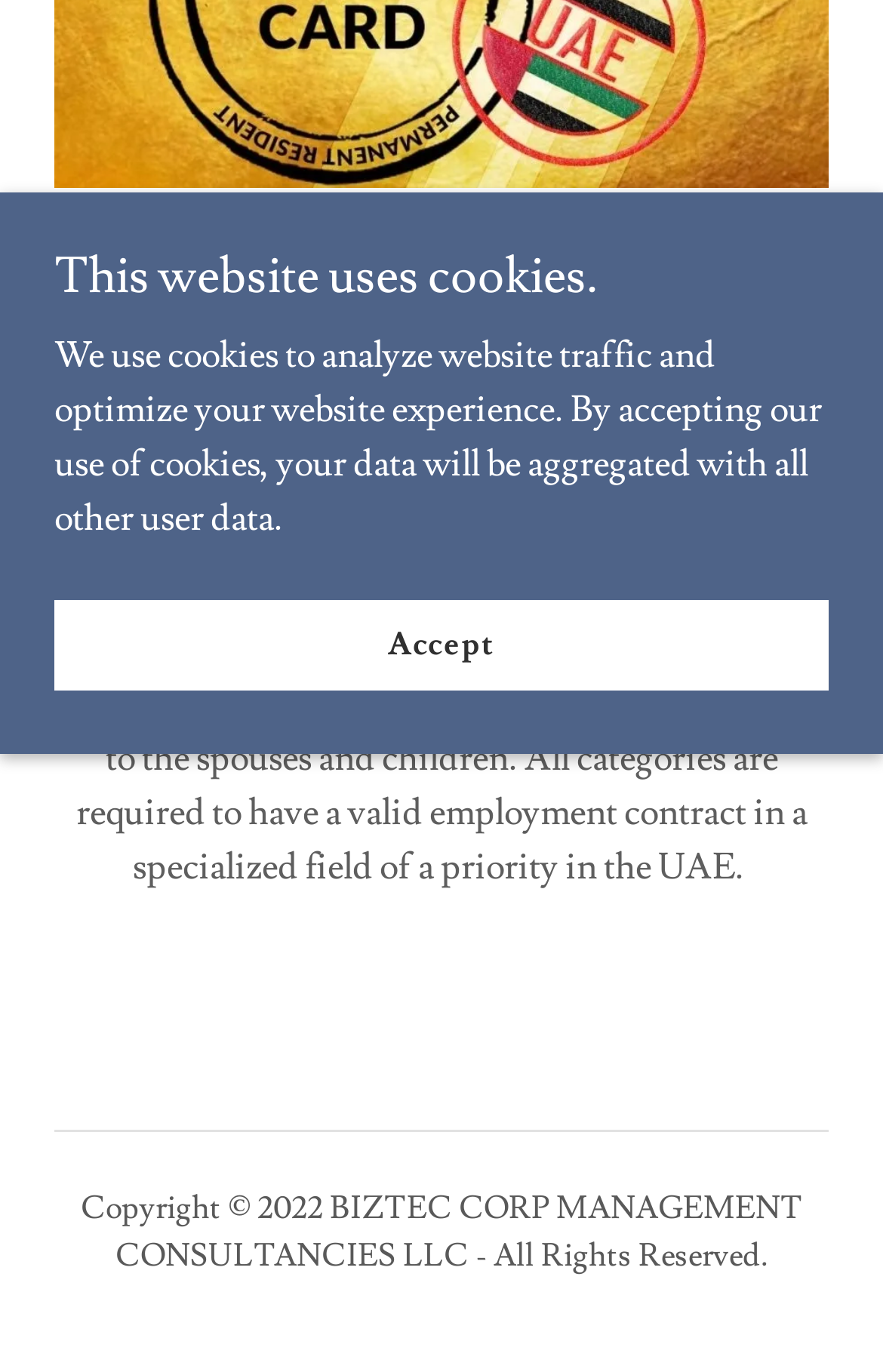Based on the element description: "Accept", identify the bounding box coordinates for this UI element. The coordinates must be four float numbers between 0 and 1, listed as [left, top, right, bottom].

[0.062, 0.436, 0.938, 0.502]